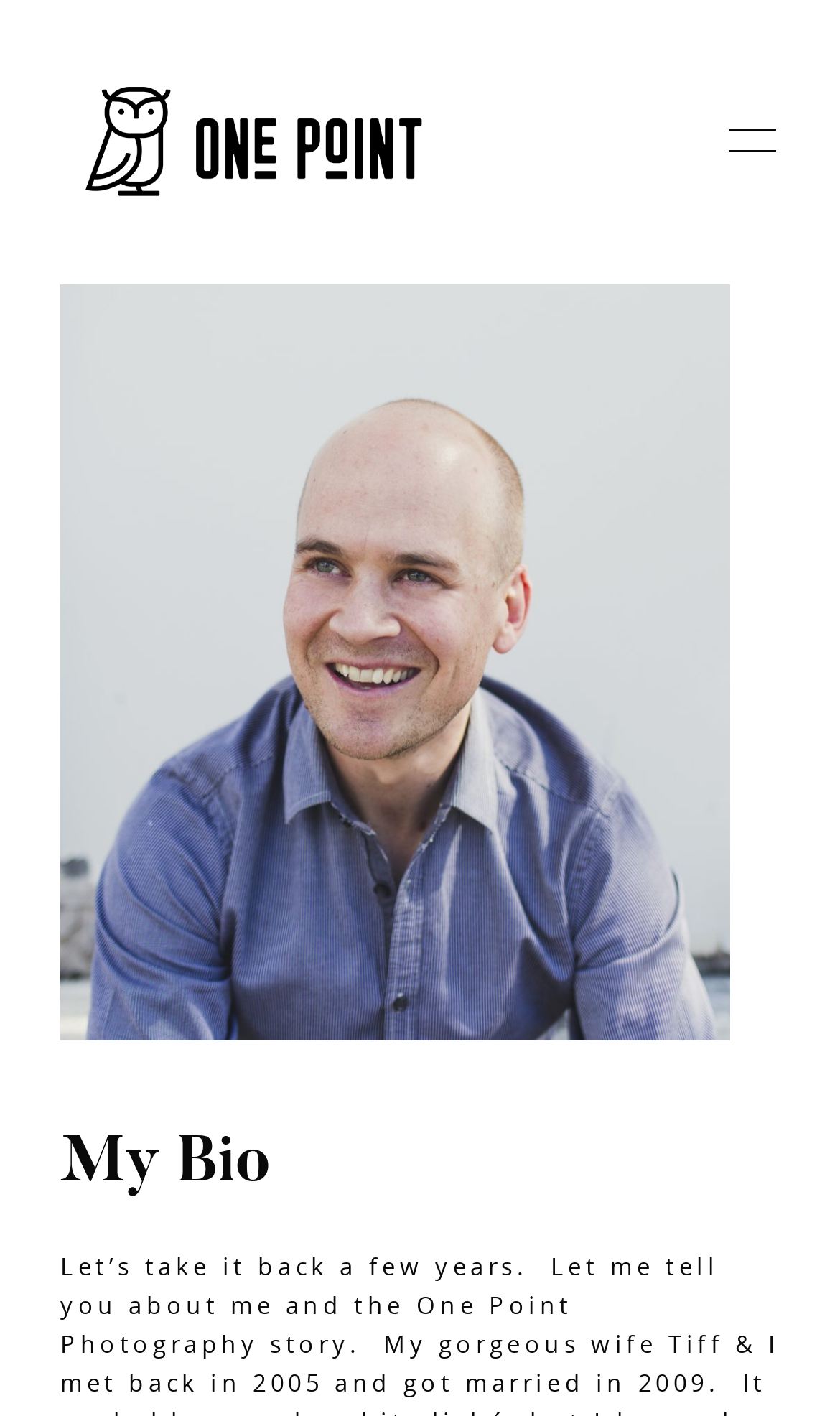Present a detailed account of what is displayed on the webpage.

This webpage is about Scott Kittelty, a wedding photographer based in Ballarat, Australia, who also photographs weddings internationally. At the top left of the page, there is a logo of One Point Photography, which is repeated several times. Below the logo, there is a navigation menu with links to different sections of the website, including HOME, ABOUT + FAQ, BLOG, GALLERY, CLIENT LOGIN, CONTACT, and a mysterious link labeled "3350". 

To the right of the navigation menu, there are three social media links represented by icons. Below these icons, there is a search bar with a placeholder text "SEARCH" and a search button. 

The main content of the page is a section titled "My Bio", which is likely to contain a brief description of Scott Kittelty's background and experience as a wedding photographer.